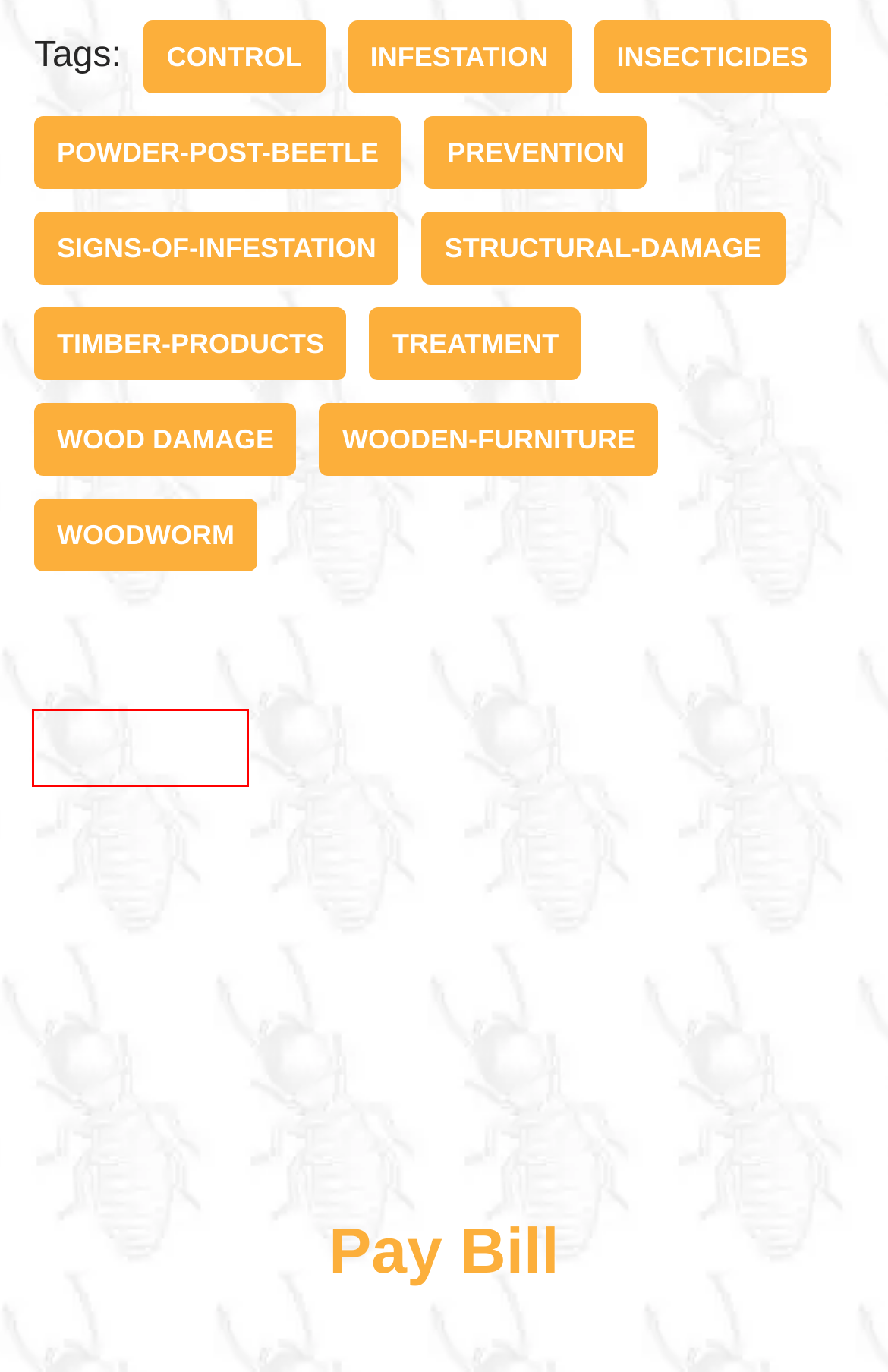Analyze the screenshot of a webpage with a red bounding box and select the webpage description that most accurately describes the new page resulting from clicking the element inside the red box. Here are the candidates:
A. prevention | D & D Pest Control Co.
B. treatment | D & D Pest Control Co.
C. woodworm | D & D Pest Control Co.
D. infestation | D & D Pest Control Co.
E. structural-damage | D & D Pest Control Co.
F. insecticides | D & D Pest Control Co.
G. signs-of-infestation | D & D Pest Control Co.
H. wooden-furniture | D & D Pest Control Co.

B